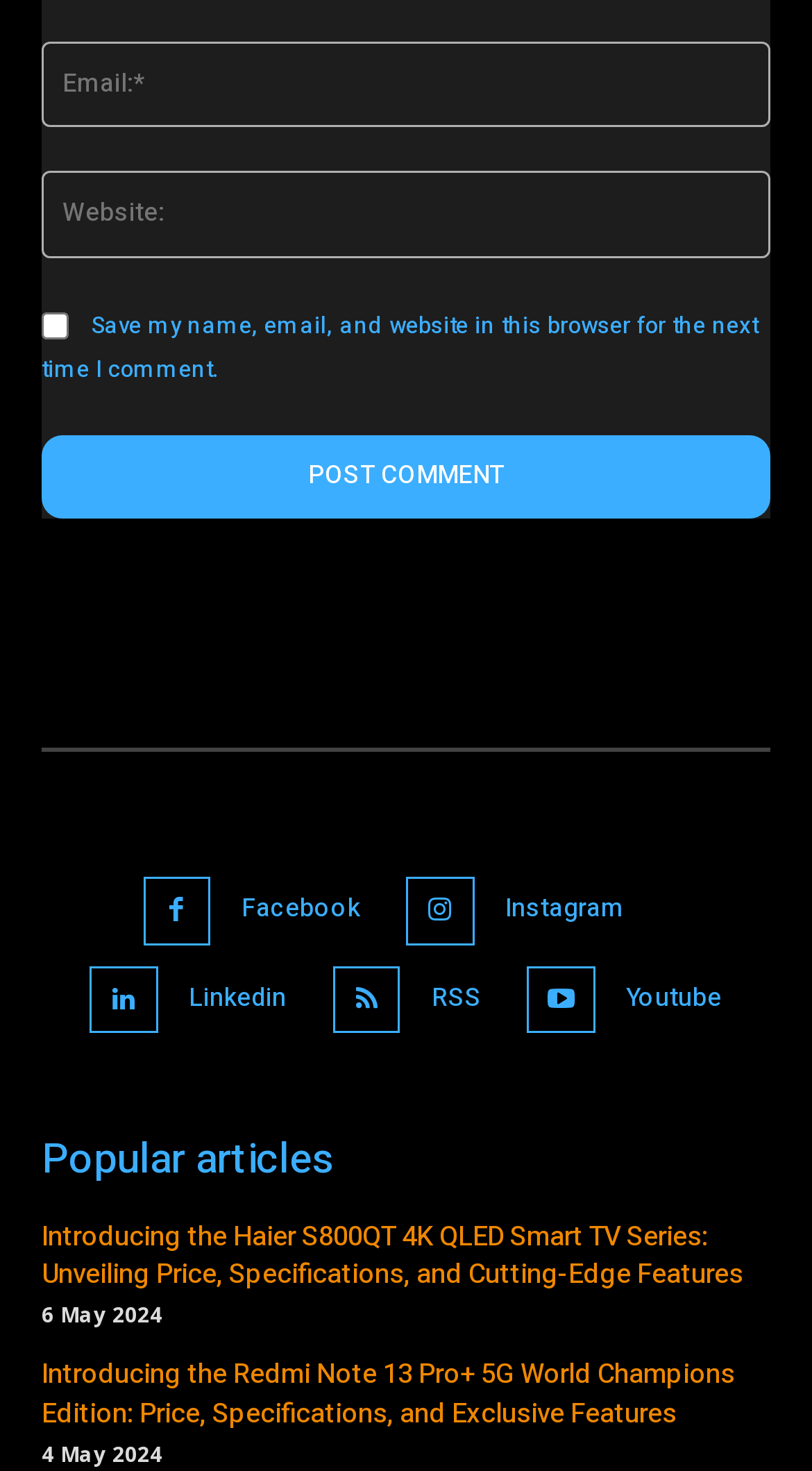Kindly respond to the following question with a single word or a brief phrase: 
How many textboxes are there for commenting?

2